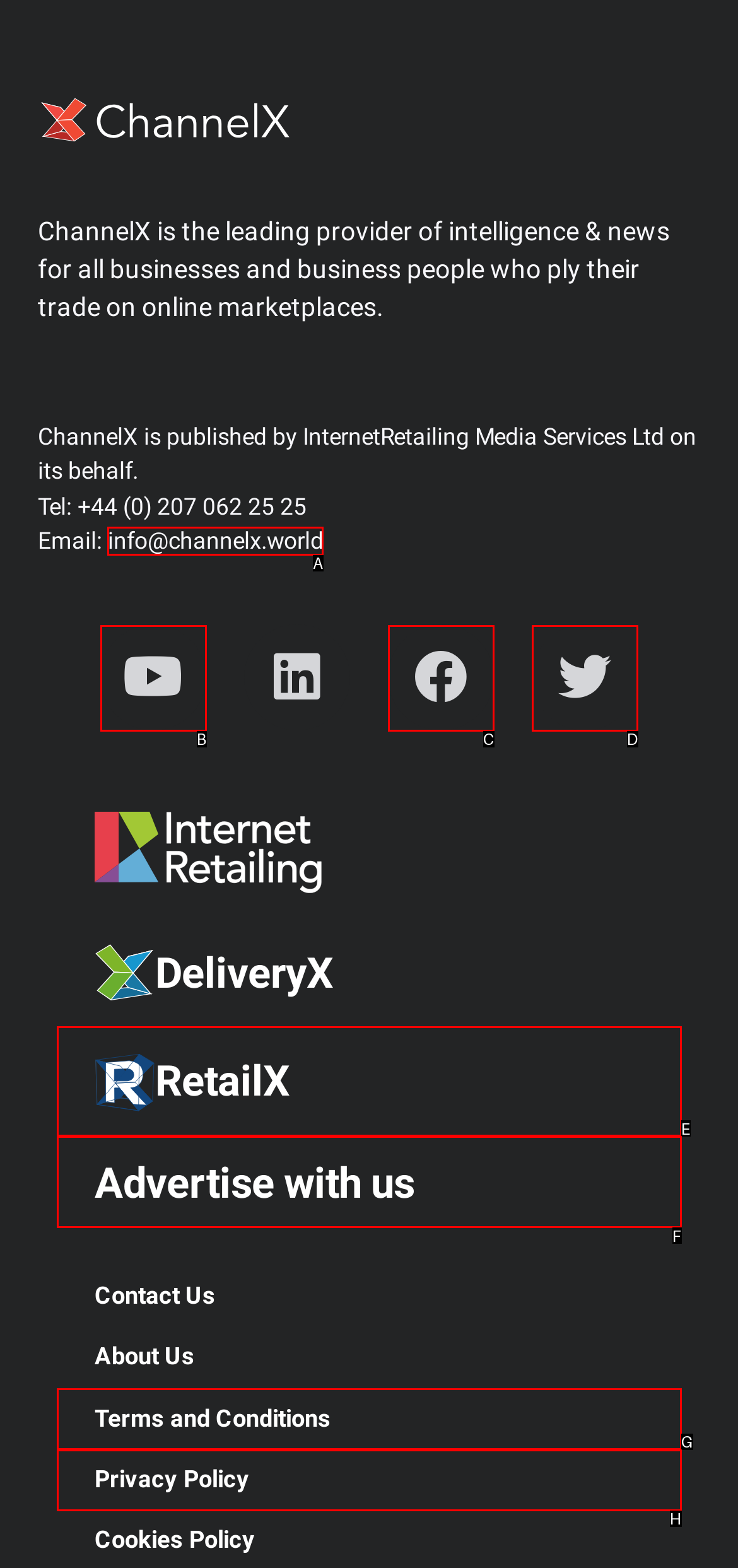For the task: Contact us through email, identify the HTML element to click.
Provide the letter corresponding to the right choice from the given options.

A